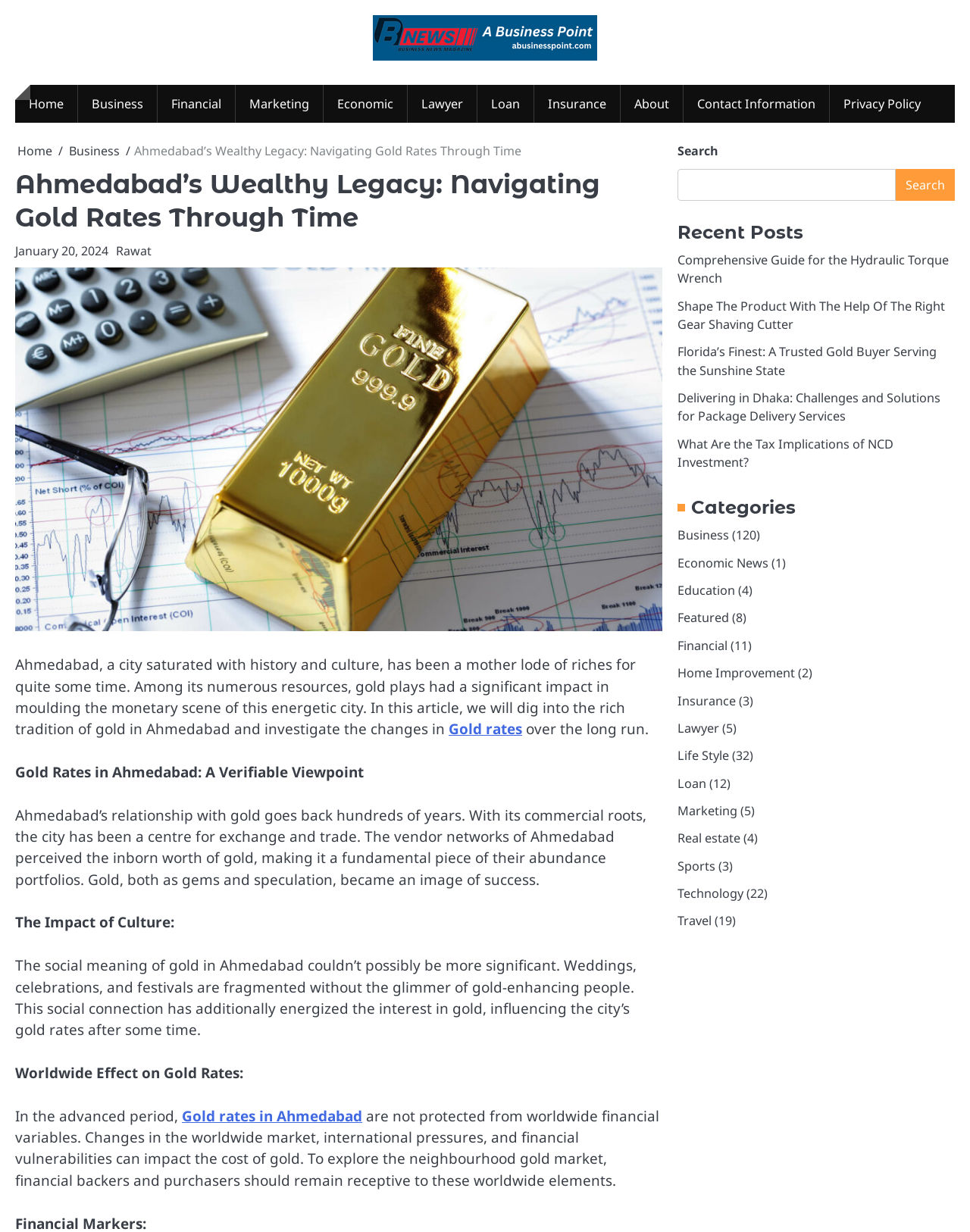Answer with a single word or phrase: 
What is the impact of culture on gold rates in Ahmedabad?

Influencing demand